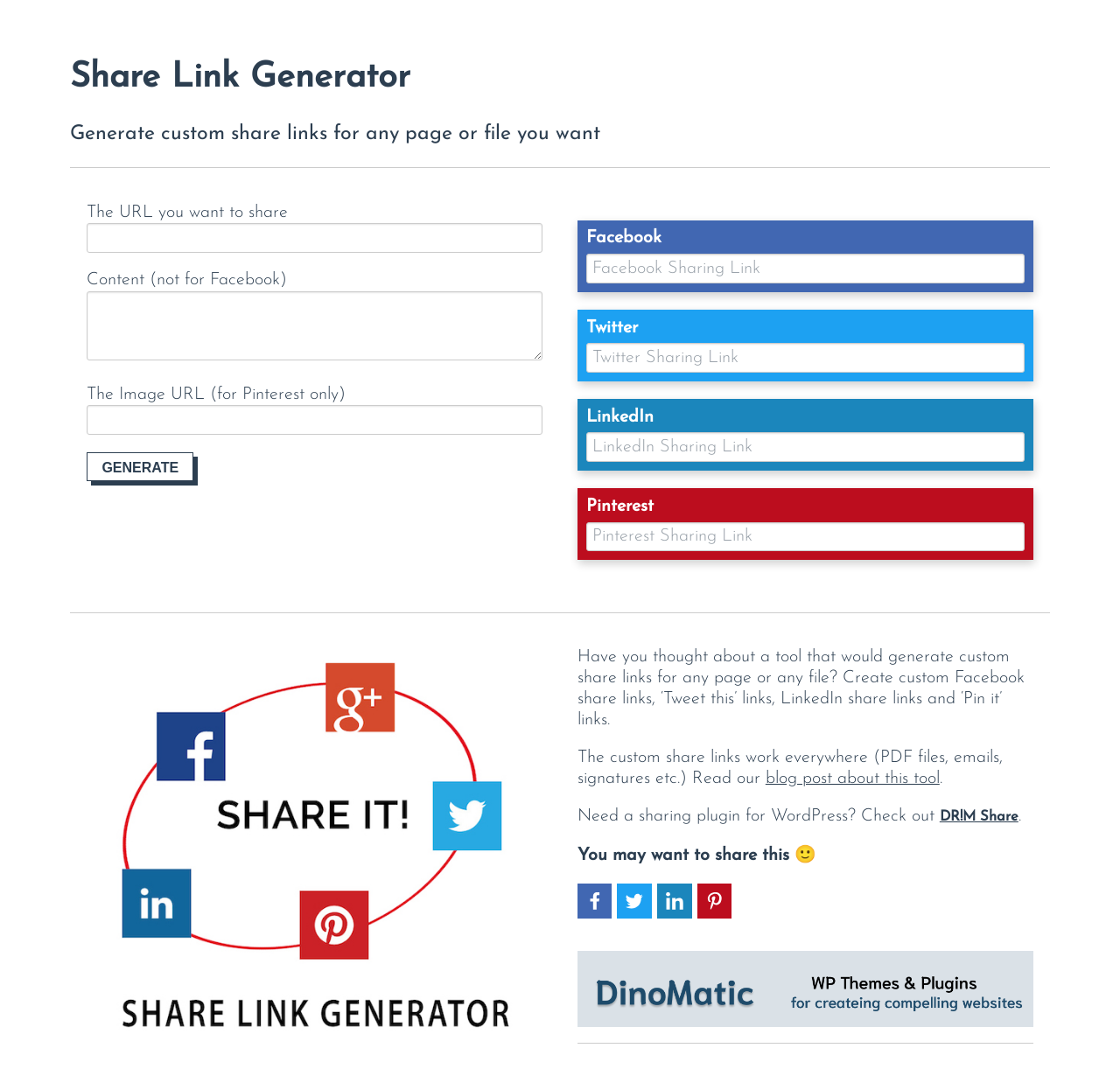Could you indicate the bounding box coordinates of the region to click in order to complete this instruction: "Click the link to read the blog post about this tool".

[0.683, 0.706, 0.839, 0.722]